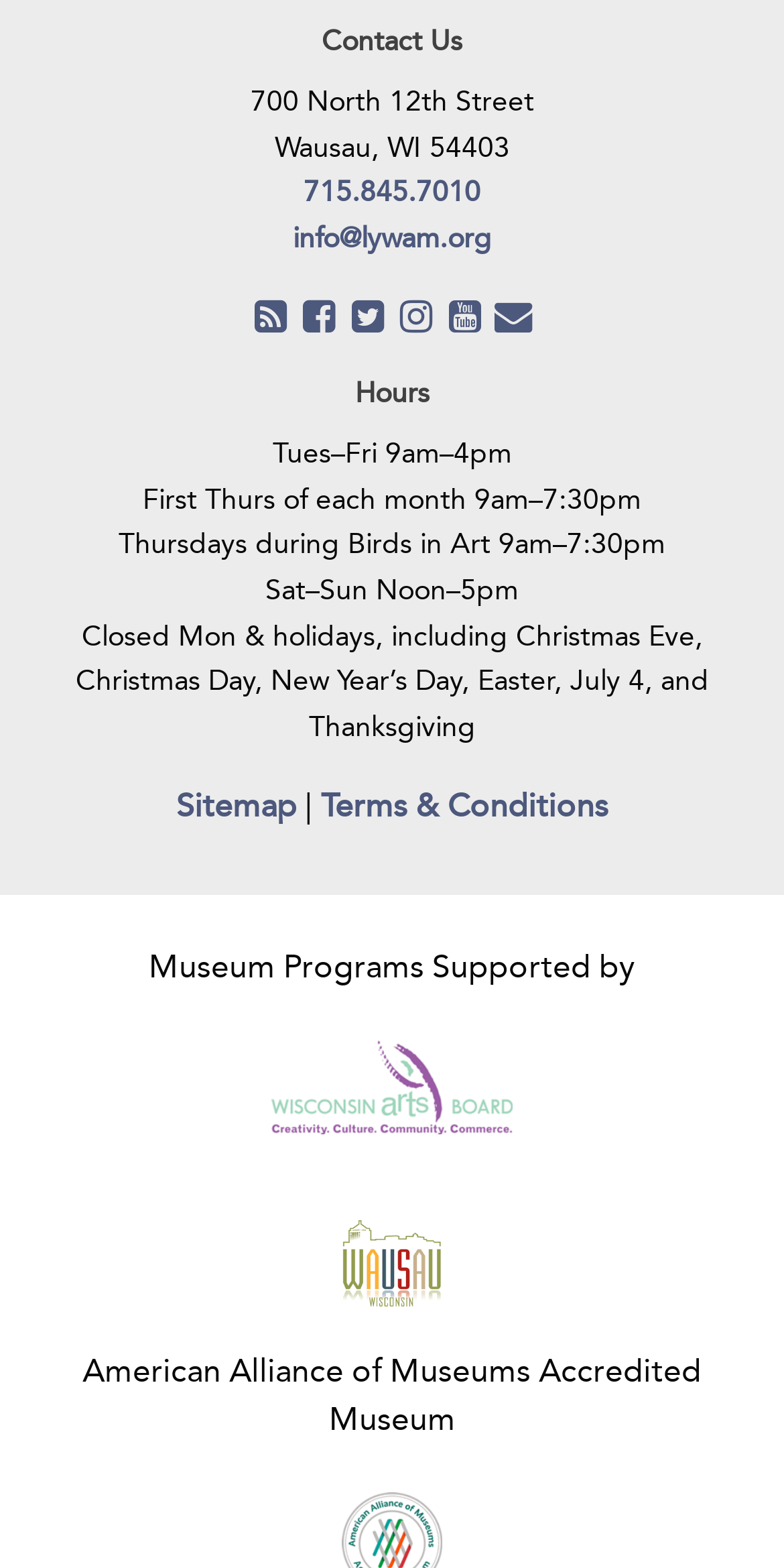Can you determine the bounding box coordinates of the area that needs to be clicked to fulfill the following instruction: "Download D-Link DI-524 owners manual"?

None